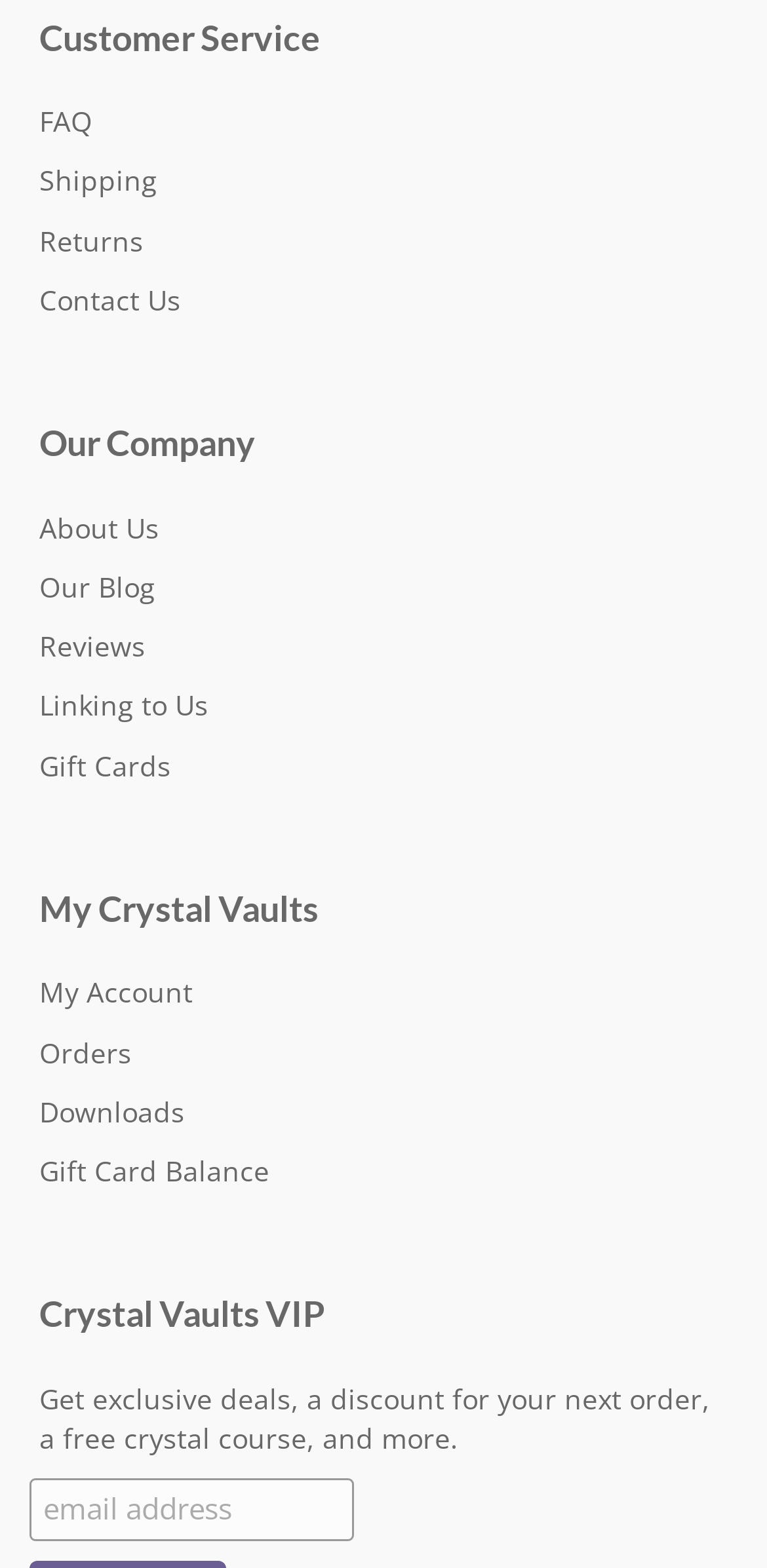How many links are under 'My Crystal Vaults'?
Using the screenshot, give a one-word or short phrase answer.

4